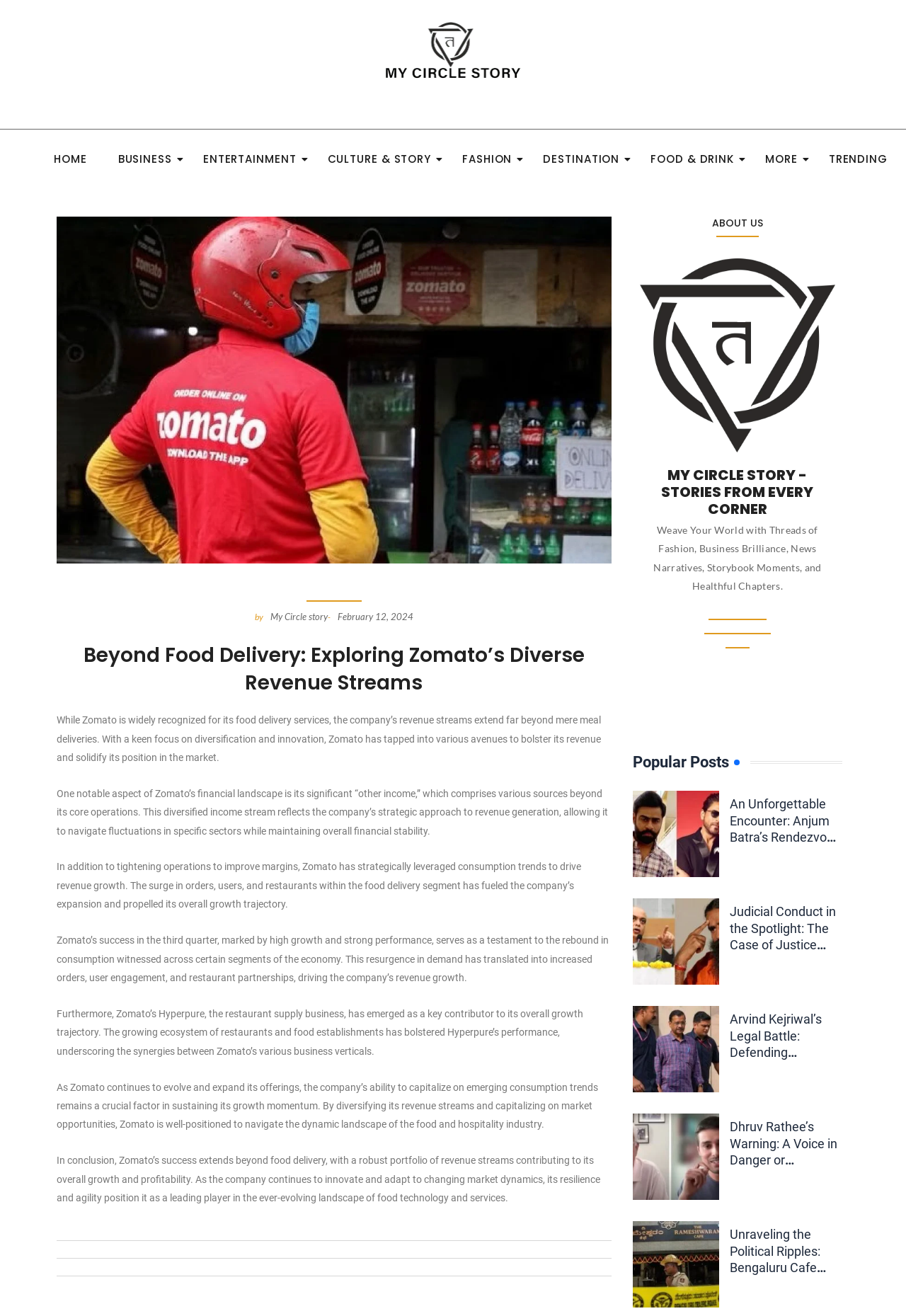How many links are there in the 'Popular Posts' section?
Answer the question with a detailed explanation, including all necessary information.

The 'Popular Posts' section has four links, namely 'An Unforgettable Encounter: Anjum Batra’s Rendezvous with Shah Rukh Khan at Mannat', 'Judicial Conduct in the Spotlight: The Case of Justice Ahsanuddin Amanullah’s Remarks', 'Arvind Kejriwal’s Legal Battle: Defending Democracy or Political Maneuvering?', and 'Unraveling the Political Ripples: Bengaluru Cafe Blast Arrests Spark TMC-BJP Faceoff'.